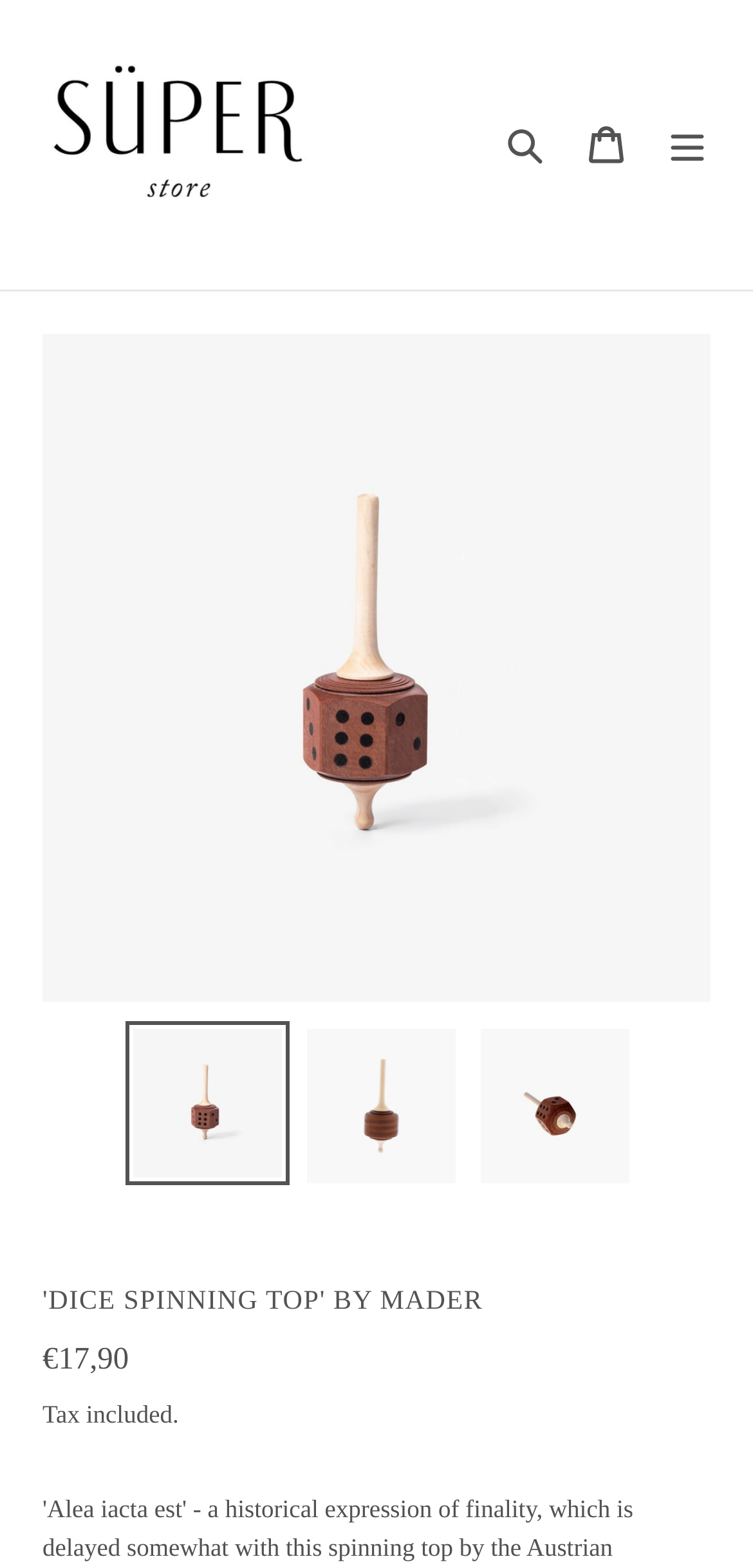Locate and provide the bounding box coordinates for the HTML element that matches this description: "aria-describedby="a11y-external-message"".

[0.397, 0.651, 0.615, 0.76]